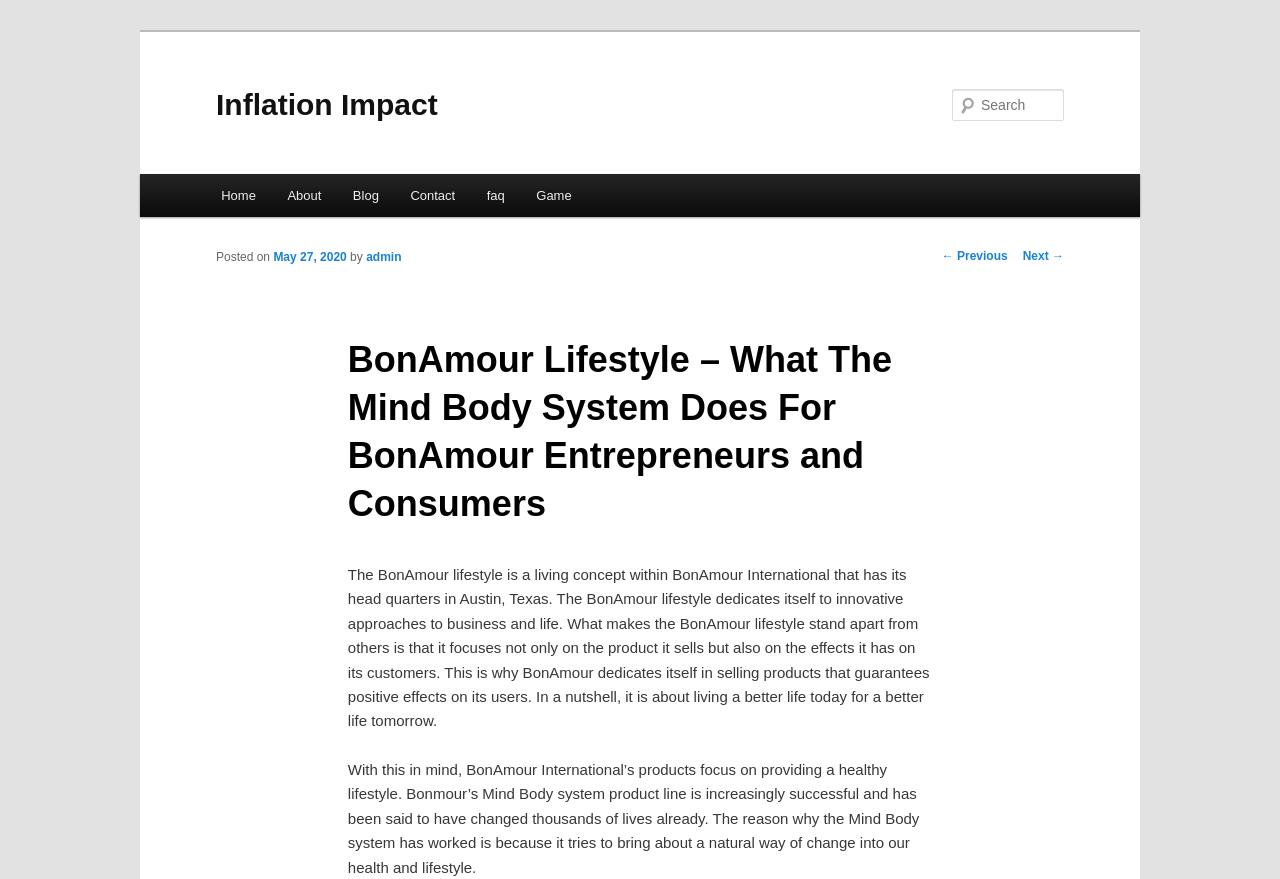How many paragraphs of text are in the main content?
Using the image as a reference, answer with just one word or a short phrase.

2